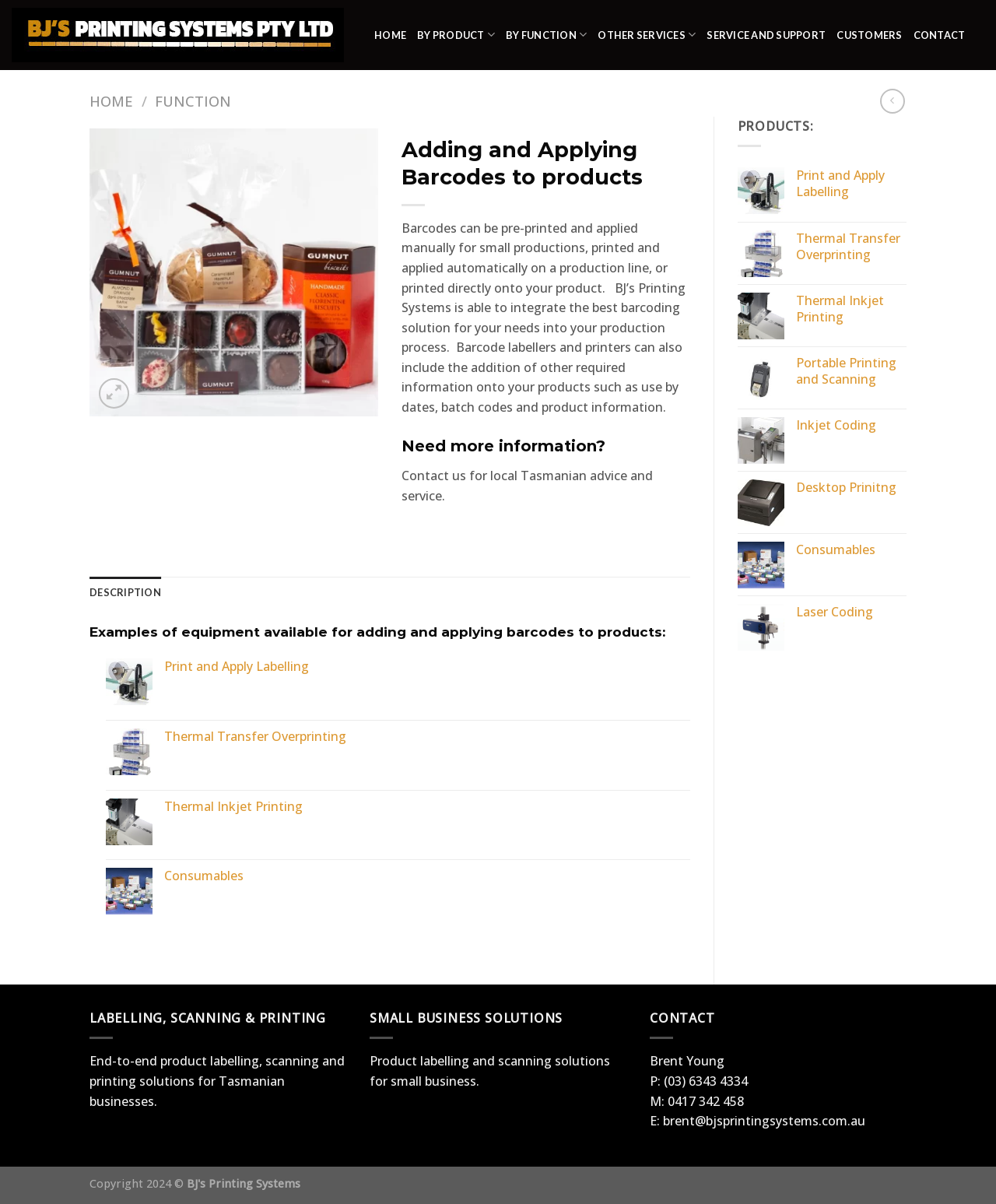Could you please study the image and provide a detailed answer to the question:
What is the main function of the 'Print and Apply Labelling' equipment?

The main function of the 'Print and Apply Labelling' equipment can be inferred from the text 'Examples of equipment available for adding and applying barcodes to products:' which lists 'Print and Apply Labelling' as one of the options.